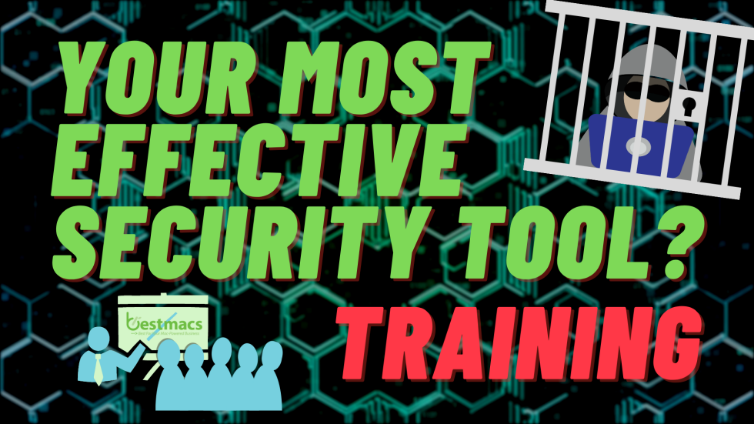What does the character in the jail cell represent?
Please provide a single word or phrase as the answer based on the screenshot.

Consequences of inadequate security